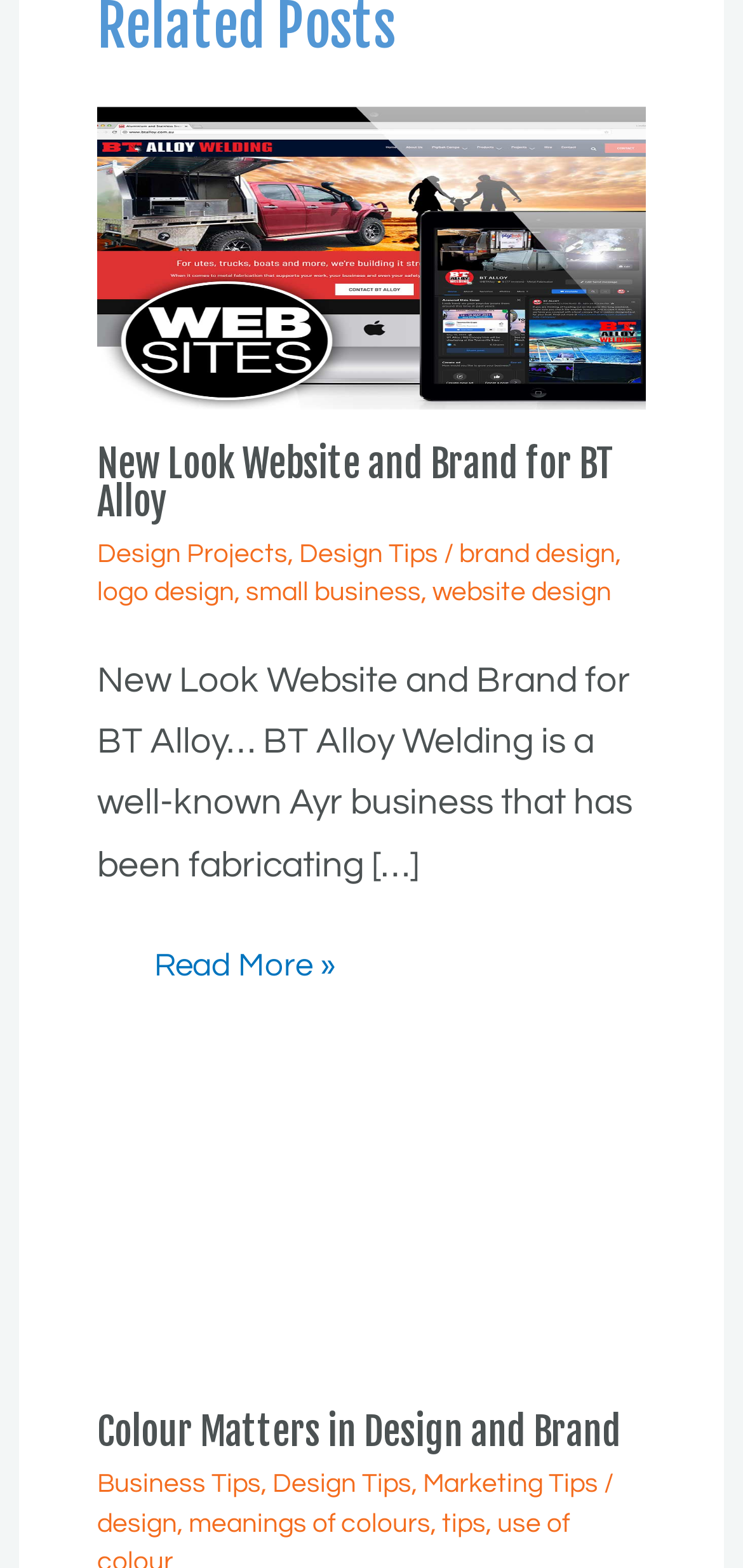What is the name of the company that updated the BT Alloy website?
Deliver a detailed and extensive answer to the question.

The answer can be found in the link at the top of the webpage, which says 'Bt Alloy Website update by GGA Graphics'.